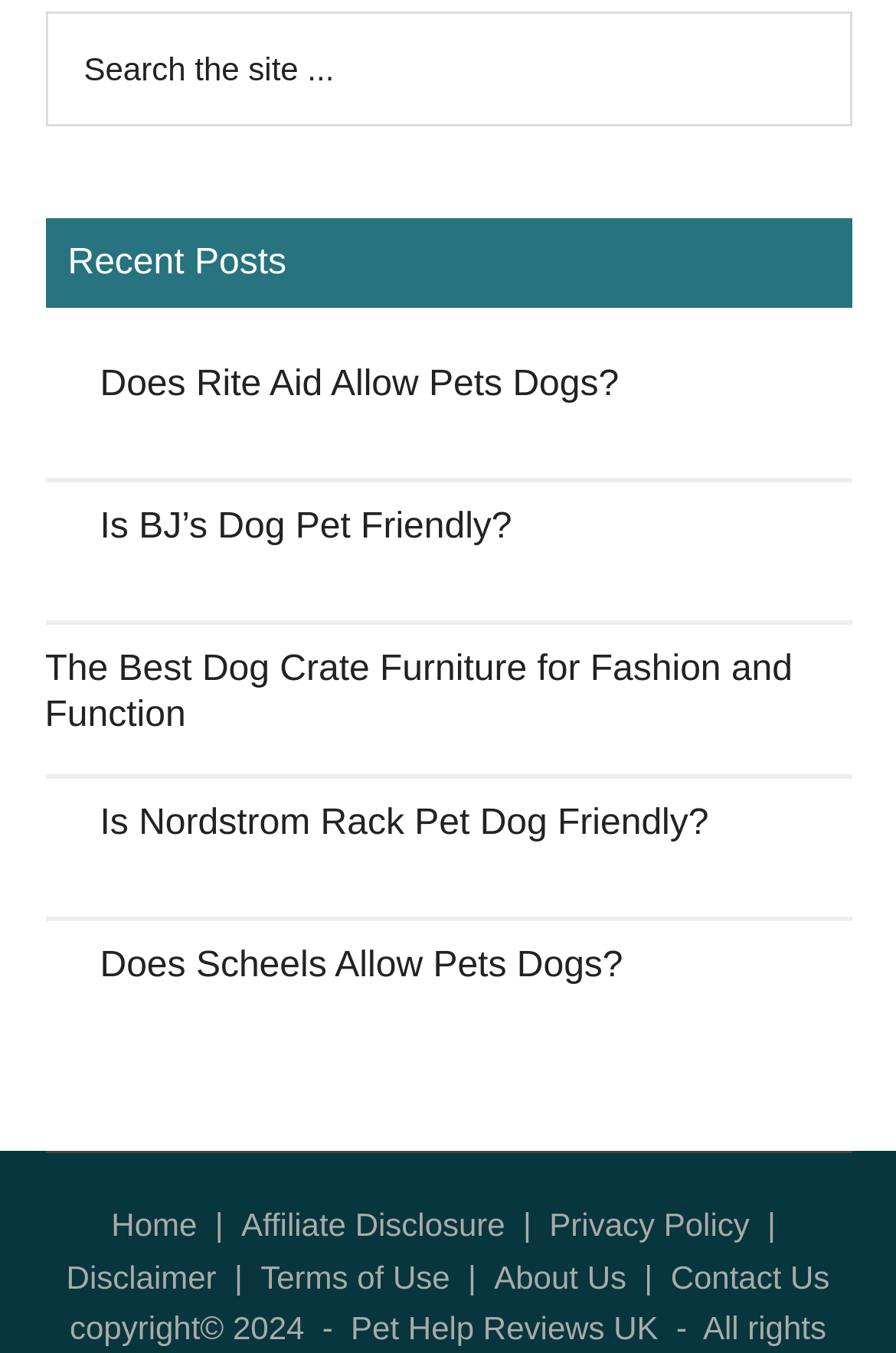Respond with a single word or phrase:
What is the purpose of the search box?

To search the site